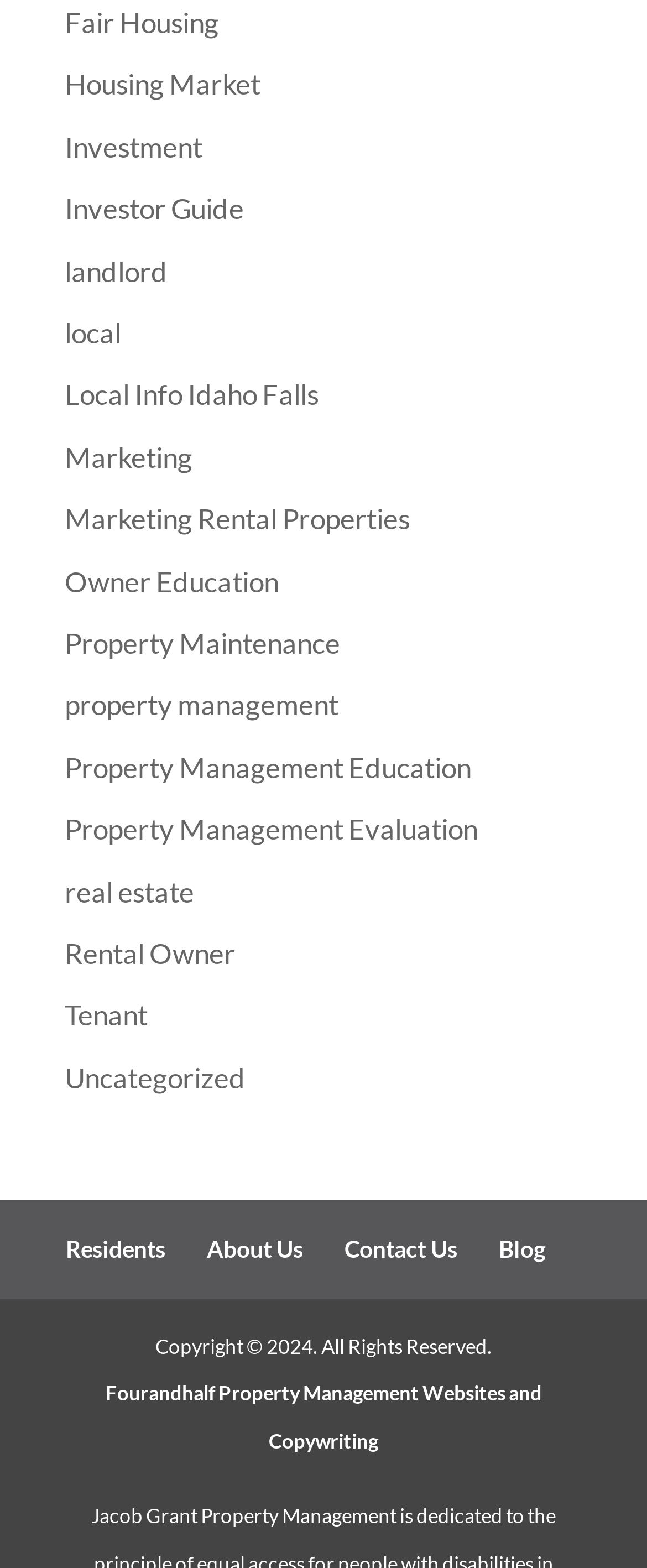Please specify the bounding box coordinates of the element that should be clicked to execute the given instruction: 'Learn about Property Management Education'. Ensure the coordinates are four float numbers between 0 and 1, expressed as [left, top, right, bottom].

[0.1, 0.478, 0.728, 0.5]